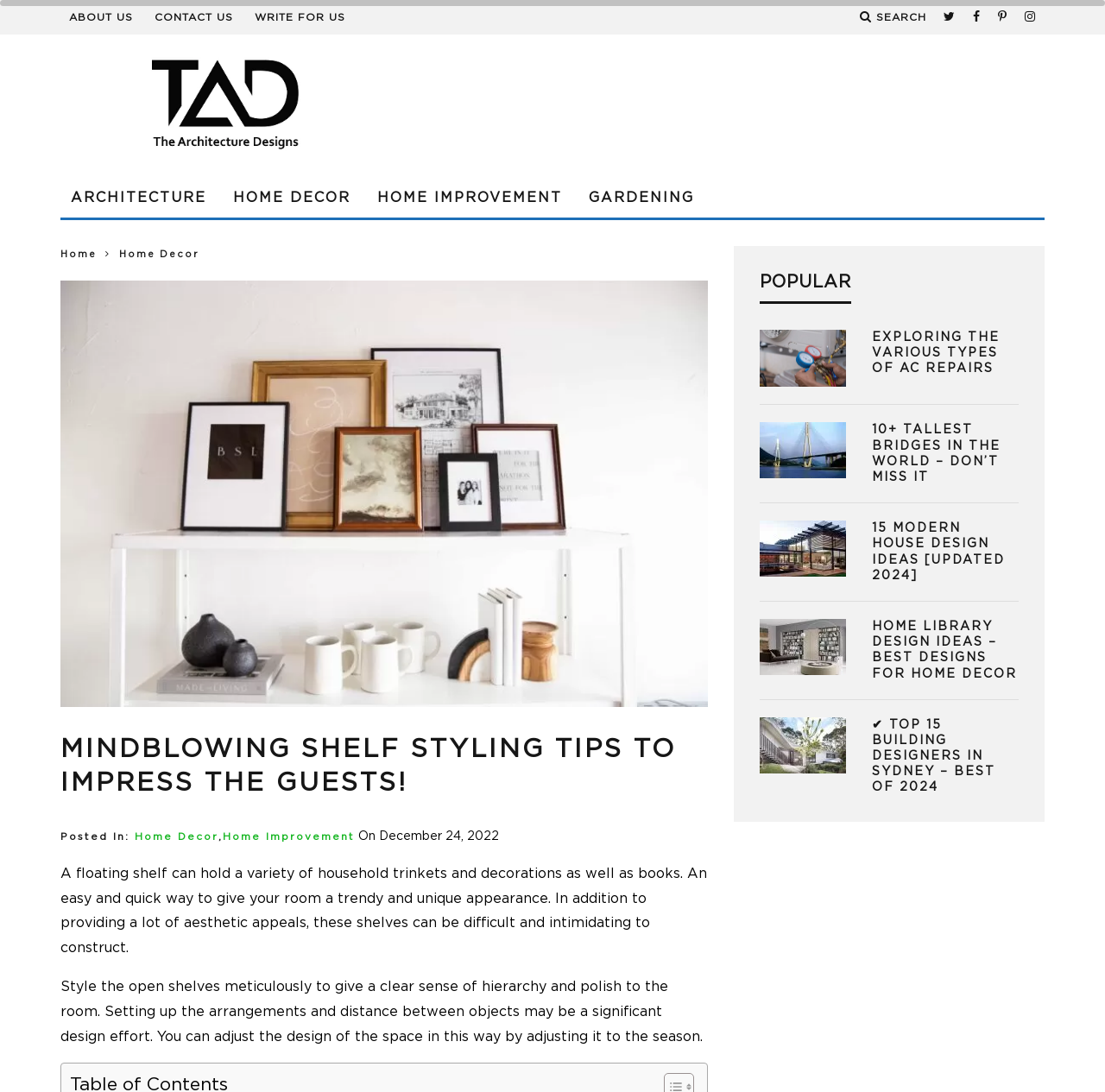Provide a thorough description of the webpage's content and layout.

This webpage is about architecture designs, specifically focusing on mind-blowing shelf styling tips to impress guests. At the top, there are several links to different sections of the website, including "ABOUT US", "CONTACT US", "WRITE FOR US", and a search icon. Below these links, there is a progress bar that spans the entire width of the page.

The main content of the webpage is divided into two sections. On the left side, there is a table of contents with links to different categories, including "ARCHITECTURE", "HOME DECOR", "HOME IMPROVEMENT", and "GARDENING". Below this table of contents, there is a link to the "Home" page and another link to "Home Decor".

On the right side, there is a large image with a heading that reads "MINDBLOWING SHELF STYLING TIPS TO IMPRESS THE GUESTS!" Below this heading, there is a subheading that indicates the post is categorized under "Home Decor" and "Home Improvement". The post's publication date is also displayed.

The main article is divided into several paragraphs, with images and text that provide tips and ideas for styling shelves. The text explains how to create a trendy and unique appearance, and how to arrange objects on the shelves to create a sense of hierarchy and polish.

Below the main article, there is a section titled "POPULAR" that features several articles with images and headings. These articles appear to be related to architecture and home design, with topics such as AC repairs, tallest bridges in the world, modern house design ideas, home library designs, and building designers in Sydney. Each article has a link to read more, and some of them have images that accompany the text.